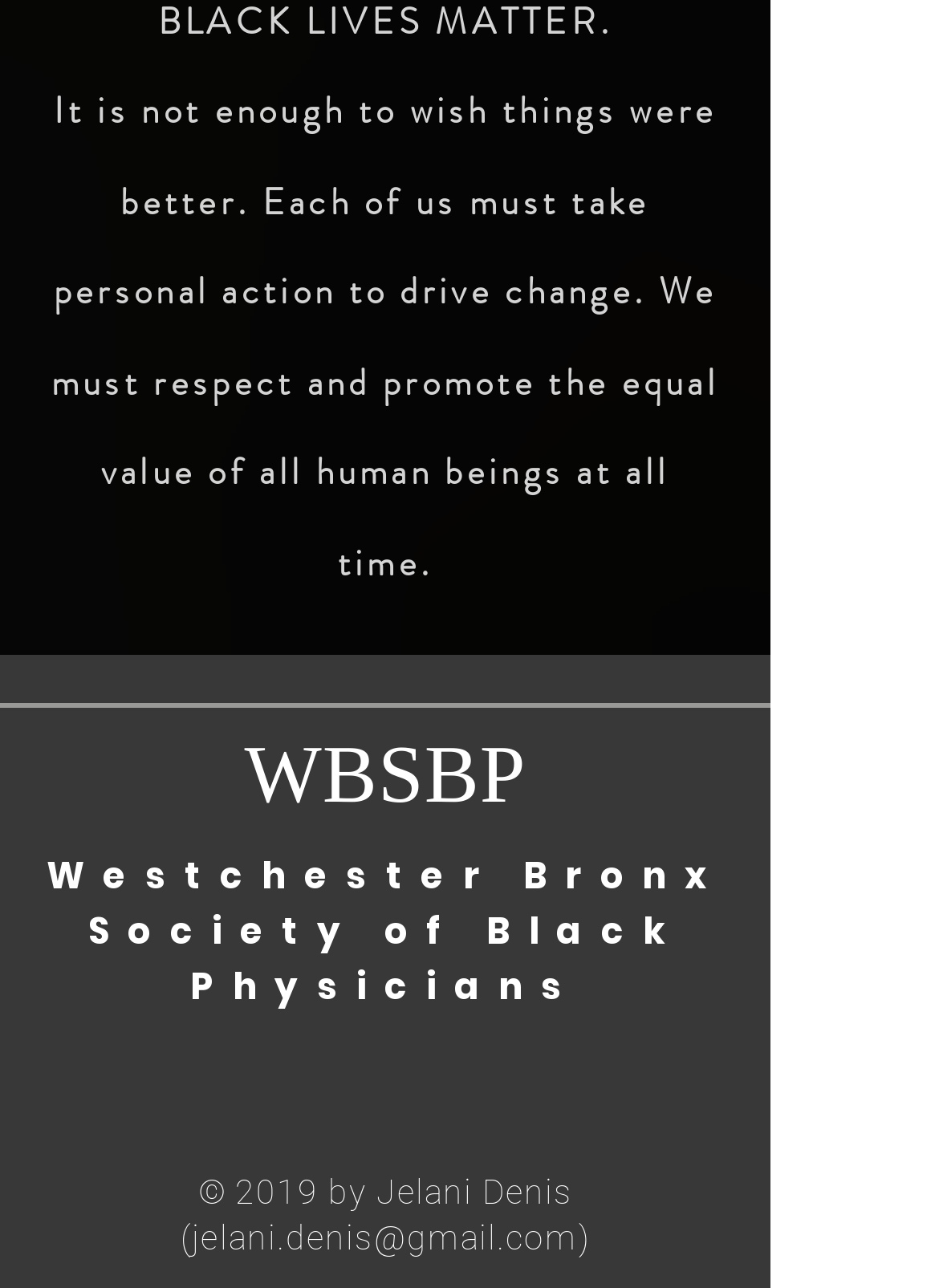Please provide a one-word or short phrase answer to the question:
What is the email address of the copyright holder?

jelani.denis@gmail.com